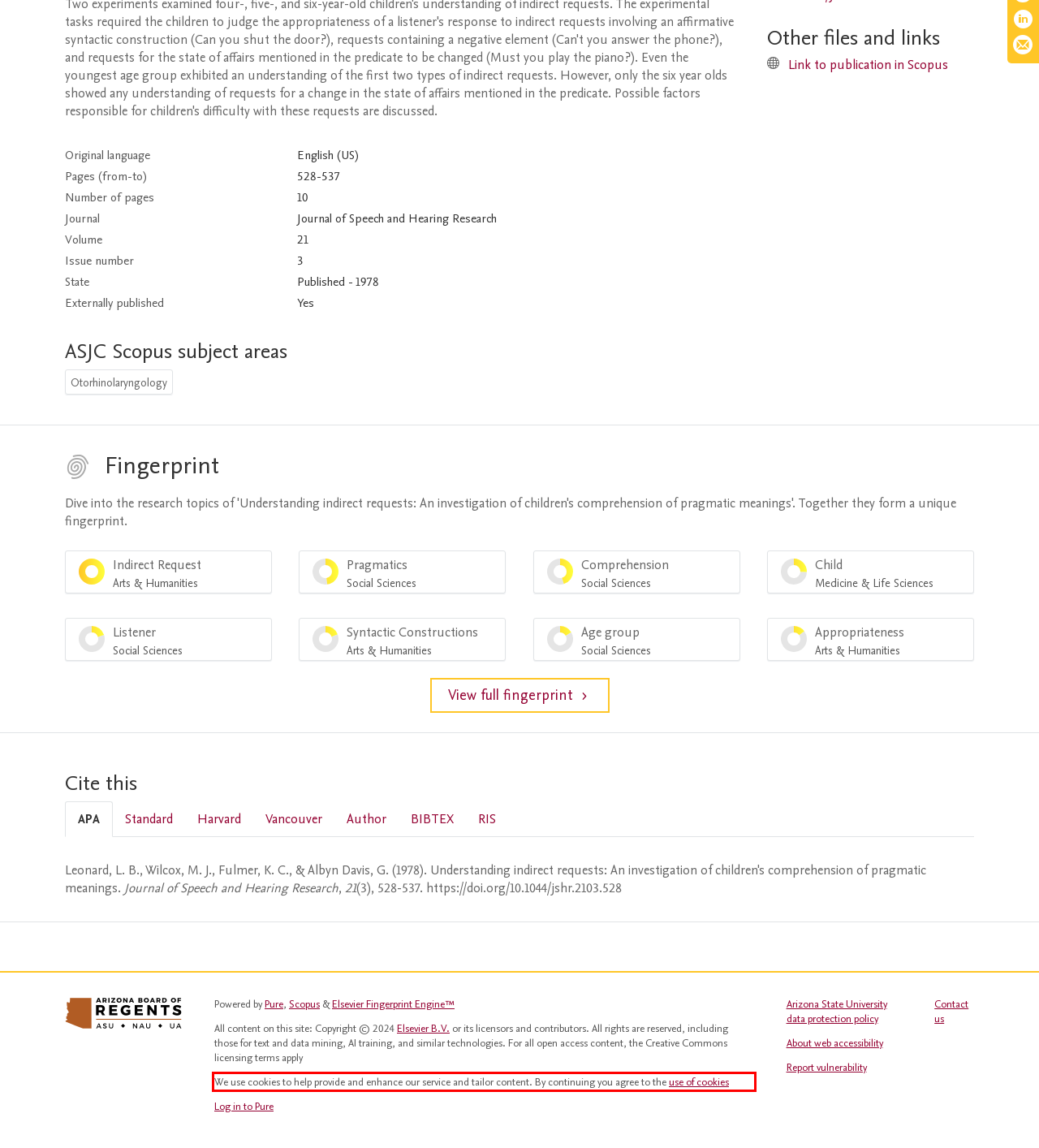You have a screenshot of a webpage with a UI element highlighted by a red bounding box. Use OCR to obtain the text within this highlighted area.

We use cookies to help provide and enhance our service and tailor content. By continuing you agree to the use of cookies